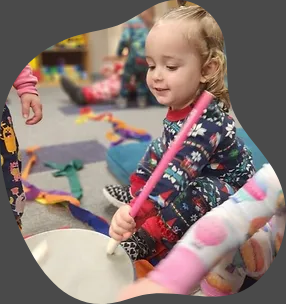Depict the image with a detailed narrative.

In a vibrant and interactive childcare setting, a young child is engrossed in play, sitting on the floor and focused on a drum. The child is wearing a colorful outfit adorned with festive patterns, adding a joyful ambiance to the scene. With a big smile, they hold a pink drumstick, ready to strike the drum while surrounded by other children in the background, also engaged in creative activities. The atmosphere is lively and filled with laughter, emphasizing the joy of learning and play in a nurturing environment. This moment captures the essence of childhood exploration and musical engagement, highlighting the importance of social interaction and creativity in early development.